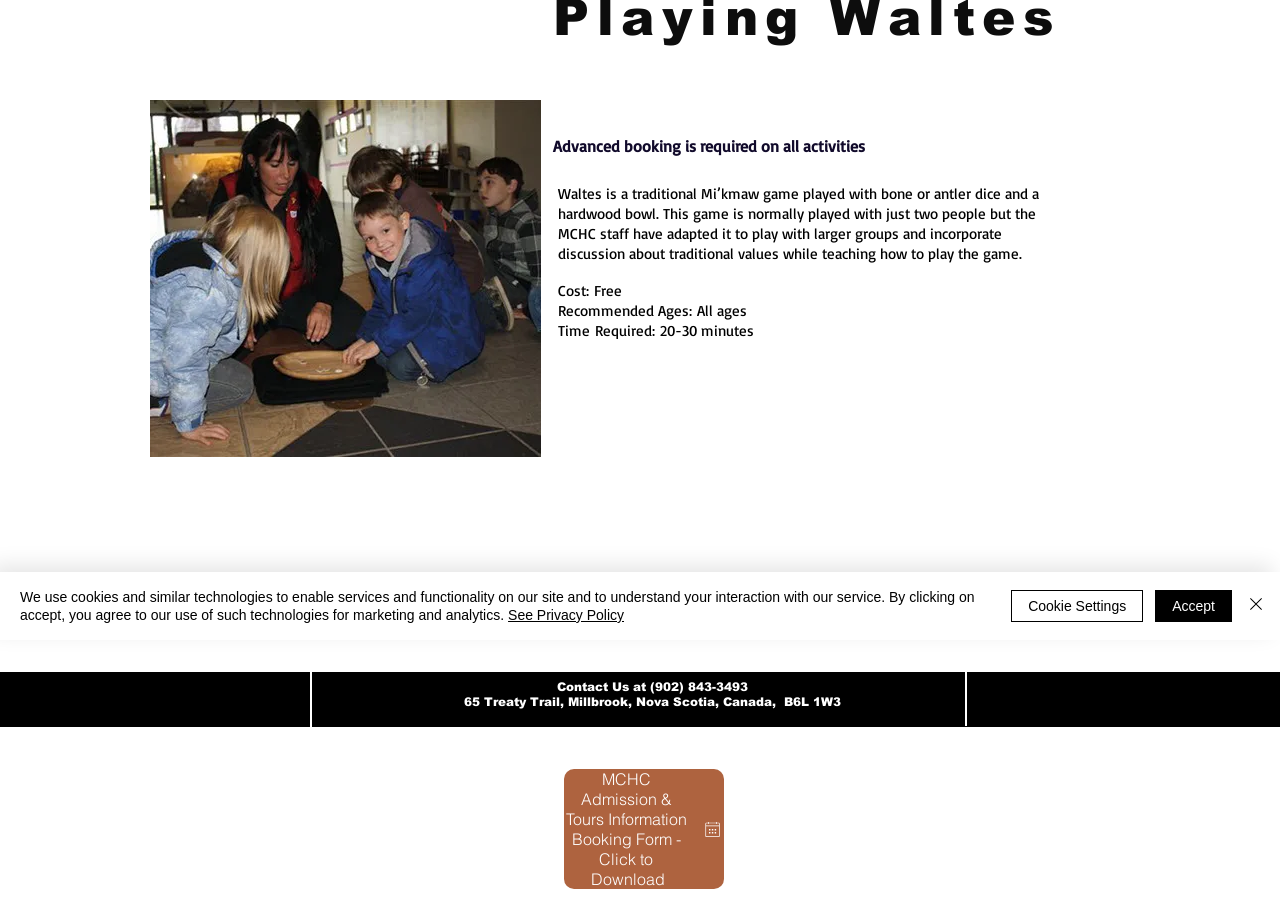Find the bounding box coordinates corresponding to the UI element with the description: "Cookie Settings". The coordinates should be formatted as [left, top, right, bottom], with values as floats between 0 and 1.

[0.79, 0.656, 0.893, 0.692]